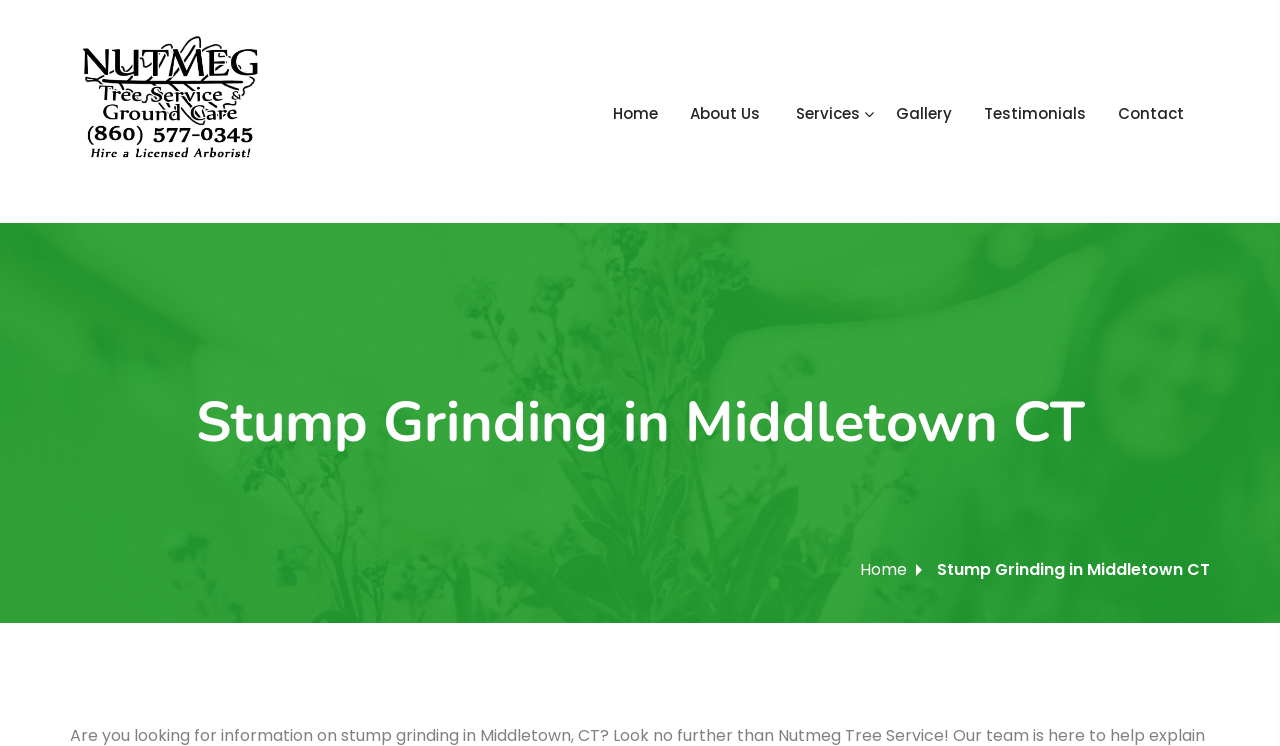What is the company name on the logo?
Refer to the image and provide a one-word or short phrase answer.

Nutmeg Tree